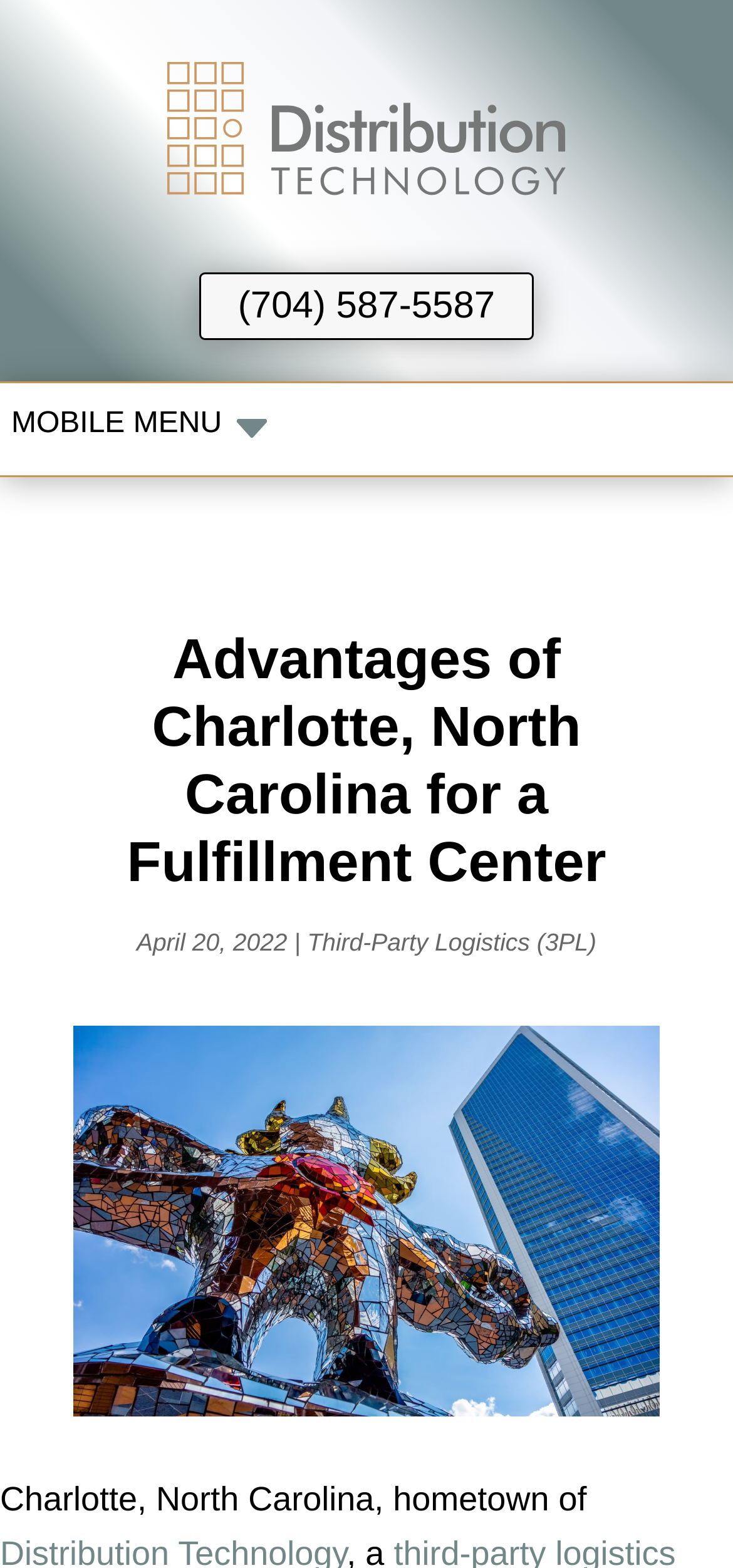From the webpage screenshot, predict the bounding box coordinates (top-left x, top-left y, bottom-right x, bottom-right y) for the UI element described here: (704) 587-5587

[0.271, 0.173, 0.729, 0.216]